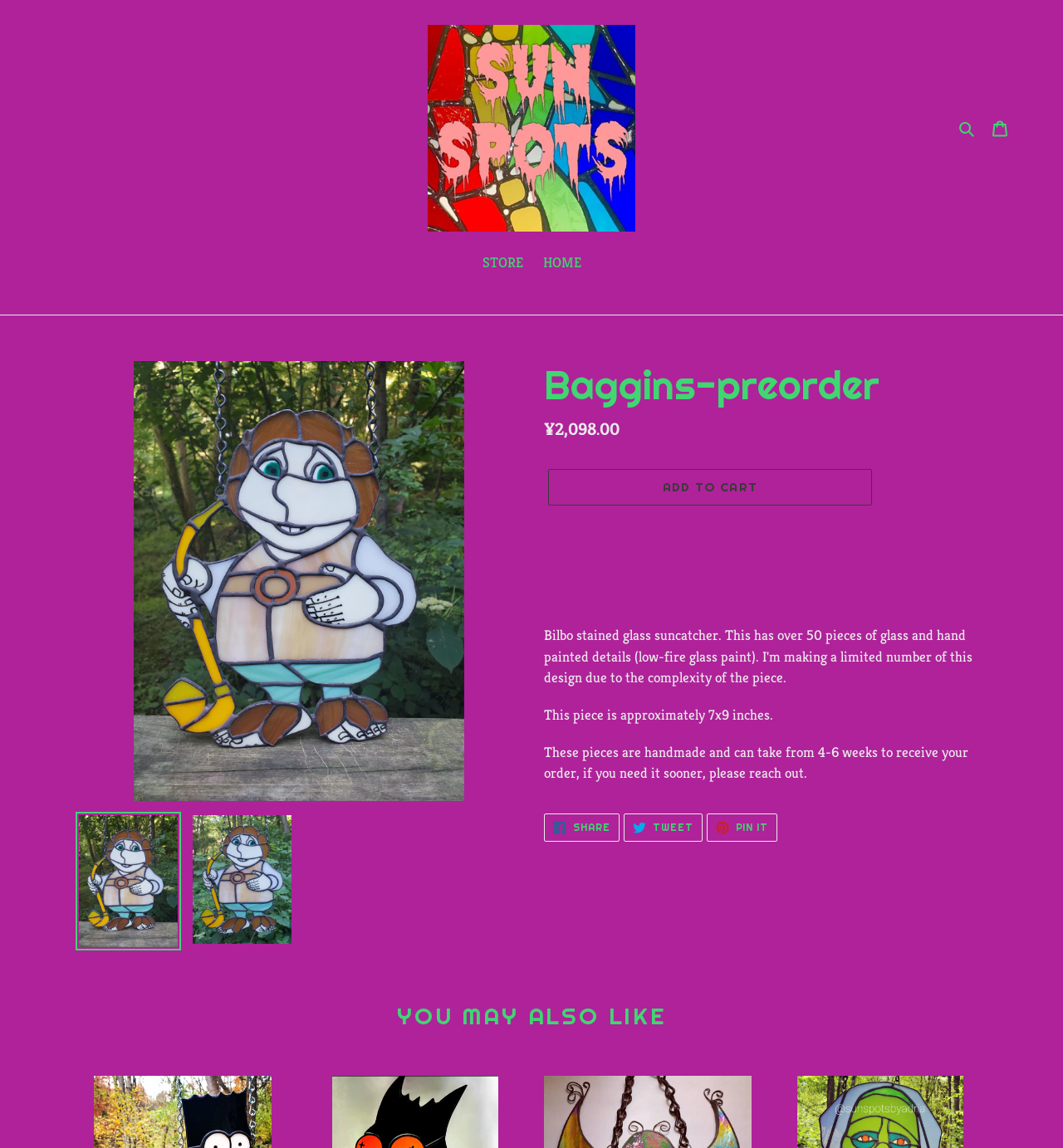Analyze and describe the webpage in a detailed narrative.

This webpage is about a product called "Baggins-preorder" which is a stained glass suncatcher. At the top of the page, there is a navigation menu with links to "STORE", "HOME", and a search button. Below the navigation menu, there is a large image of the product, which takes up most of the width of the page.

To the left of the product image, there is a smaller image of the product with a link to "Load image into Gallery viewer". This link is repeated twice, with the same image and text. Below the product image, there is a heading with the product name, followed by a description list with details about the product, including its regular price of ¥2,098.00.

Below the description list, there is an "Add to cart" button, which is centered on the page. To the right of the button, there is a status indicator. Below the button, there are three paragraphs of text describing the product, including its size and the time it takes to receive the order.

Further down the page, there are three social media links to share the product on Facebook, Twitter, and Pinterest. Finally, at the bottom of the page, there is a heading "YOU MAY ALSO LIKE", which suggests that there may be other related products on the page, although they are not visible in this screenshot.